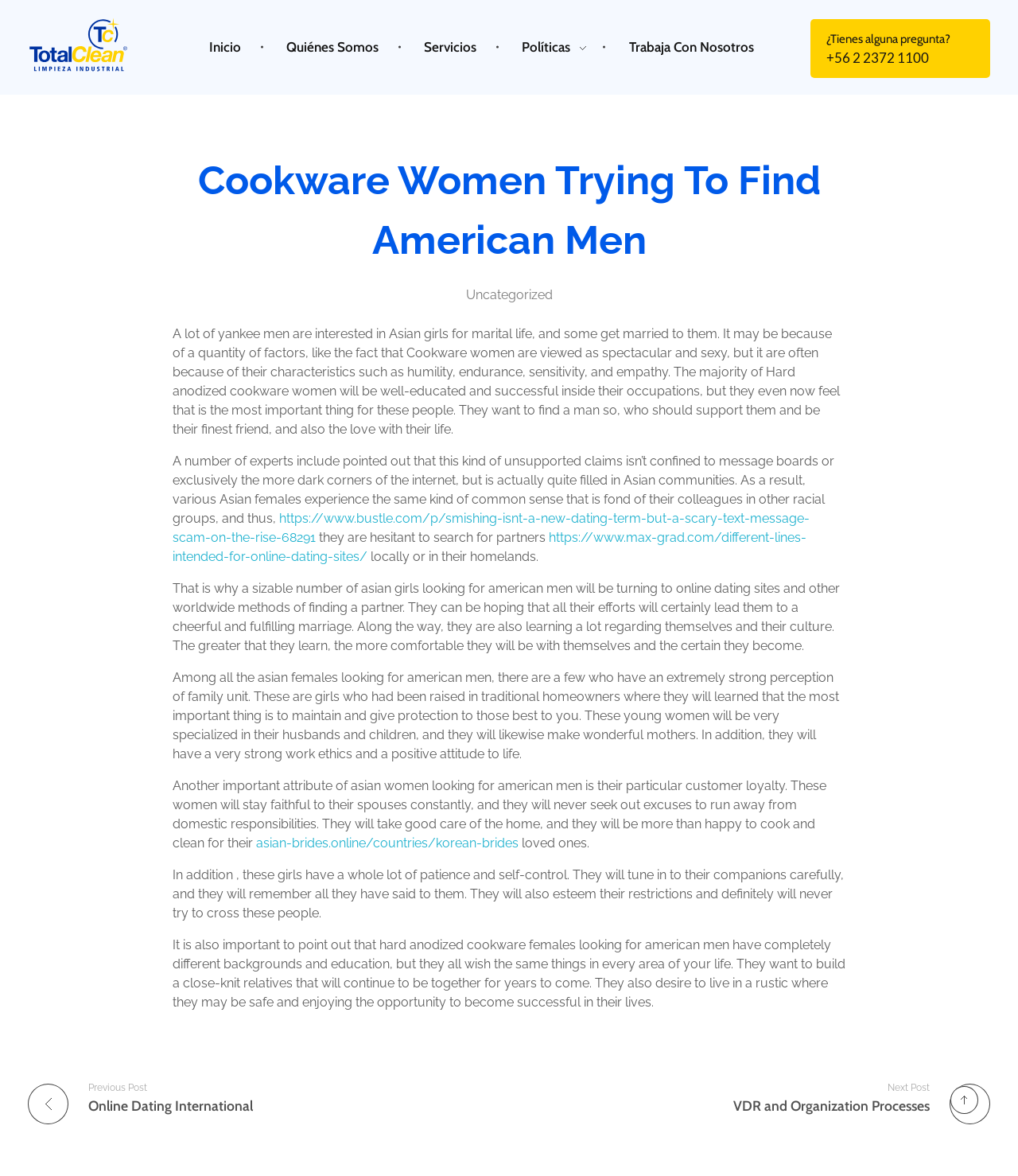Please identify the bounding box coordinates of the element on the webpage that should be clicked to follow this instruction: "Click on the 'Total Clean' link at the top". The bounding box coordinates should be given as four float numbers between 0 and 1, formatted as [left, top, right, bottom].

[0.027, 0.014, 0.15, 0.062]